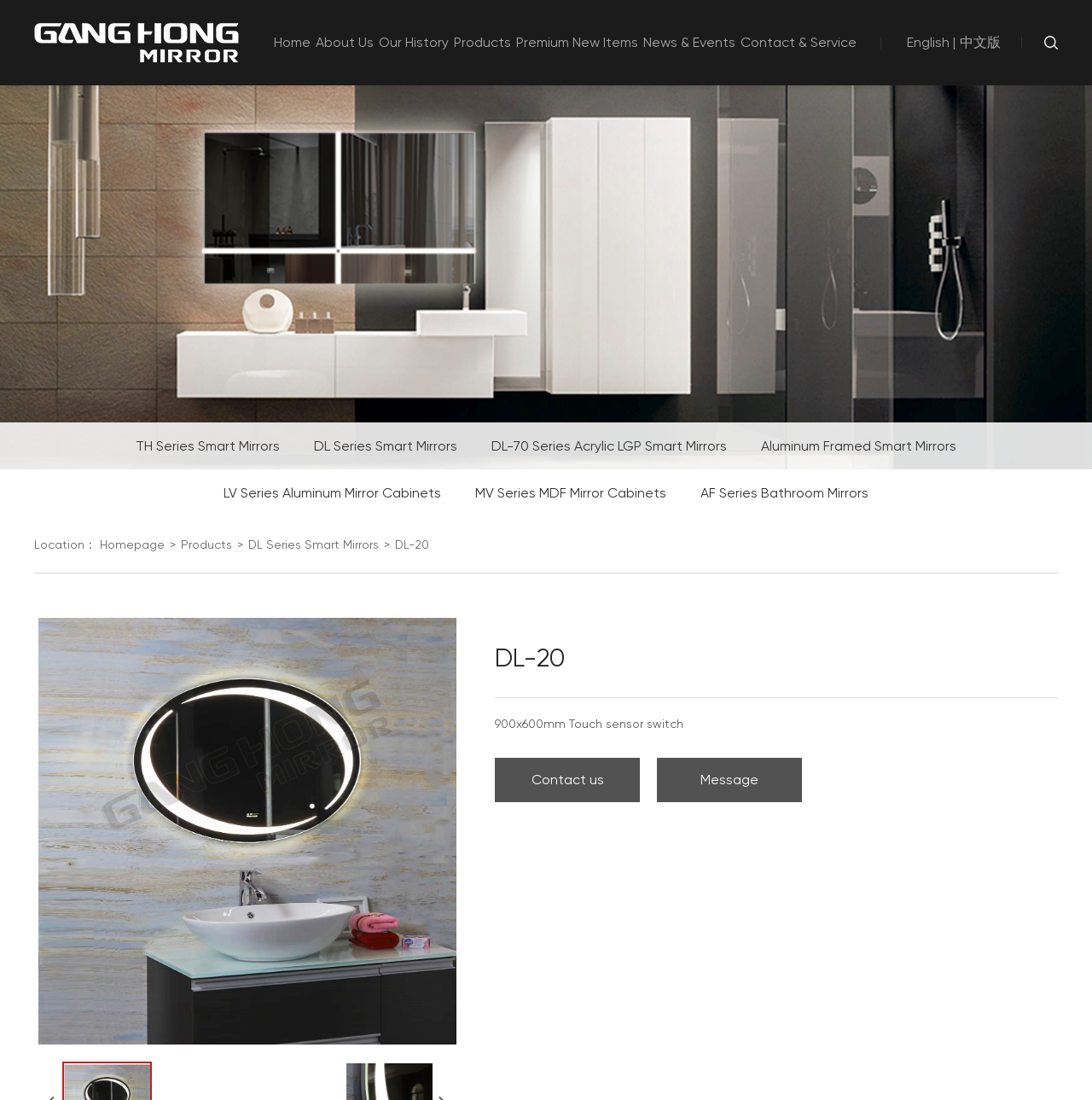Produce an extensive caption that describes everything on the webpage.

The webpage is about DL-20, a product from Zhejiang Ganghong Decoration Technology Co., Ltd. At the top left corner, there is a logo image and a link to the homepage. Next to the logo, there is a navigation menu with links to various sections, including Home, About Us, Our History, Products, Premium New Items, News & Events, and Contact & Service. The language selection options, English and 中文版, are located at the top right corner.

Below the navigation menu, there is a large image that spans the entire width of the page, with a heading "Products" on top of it. On the left side of the page, there are several links to different product categories, including TH Series Smart Mirrors, DL Series Smart Mirrors, and Aluminum Framed Smart Mirrors.

In the main content area, there is a heading "DL-20" and an article that describes the product. The article is accompanied by an image on the left side, which takes up about half of the page width. The product description text is "900x600mm Touch sensor switch". Below the article, there are two links, "Contact us" and "Message".

At the bottom of the page, there is a location indicator with a link to the Homepage, and a breadcrumb trail that shows the navigation path to the current page. There are also some icons on the left and right sides of the page, but their meanings are not clear.